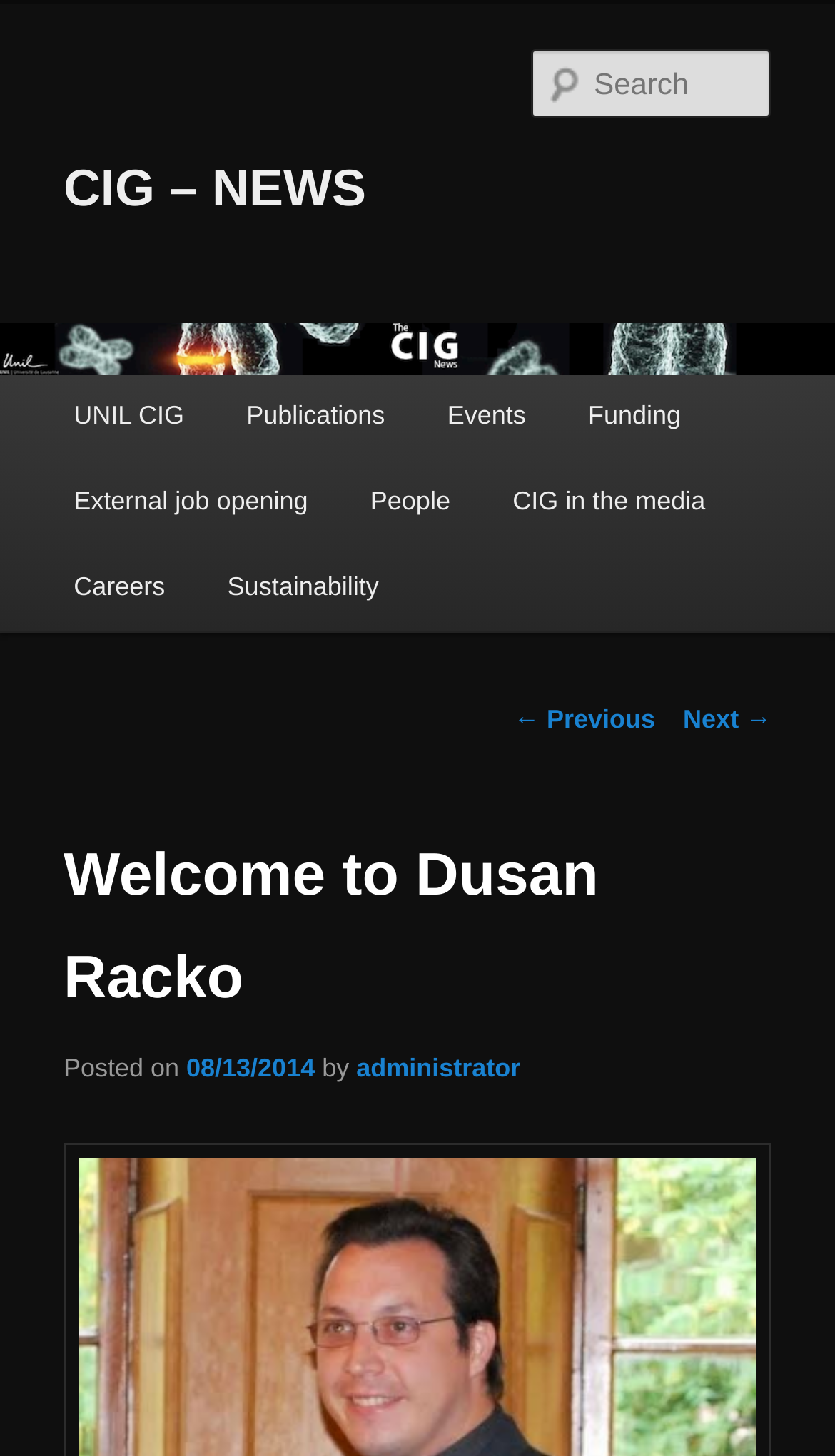Utilize the details in the image to thoroughly answer the following question: What is the author of the latest article?

The author of the latest article can be found in the link element 'administrator' which is under the heading 'Welcome to Dusan Racko'.